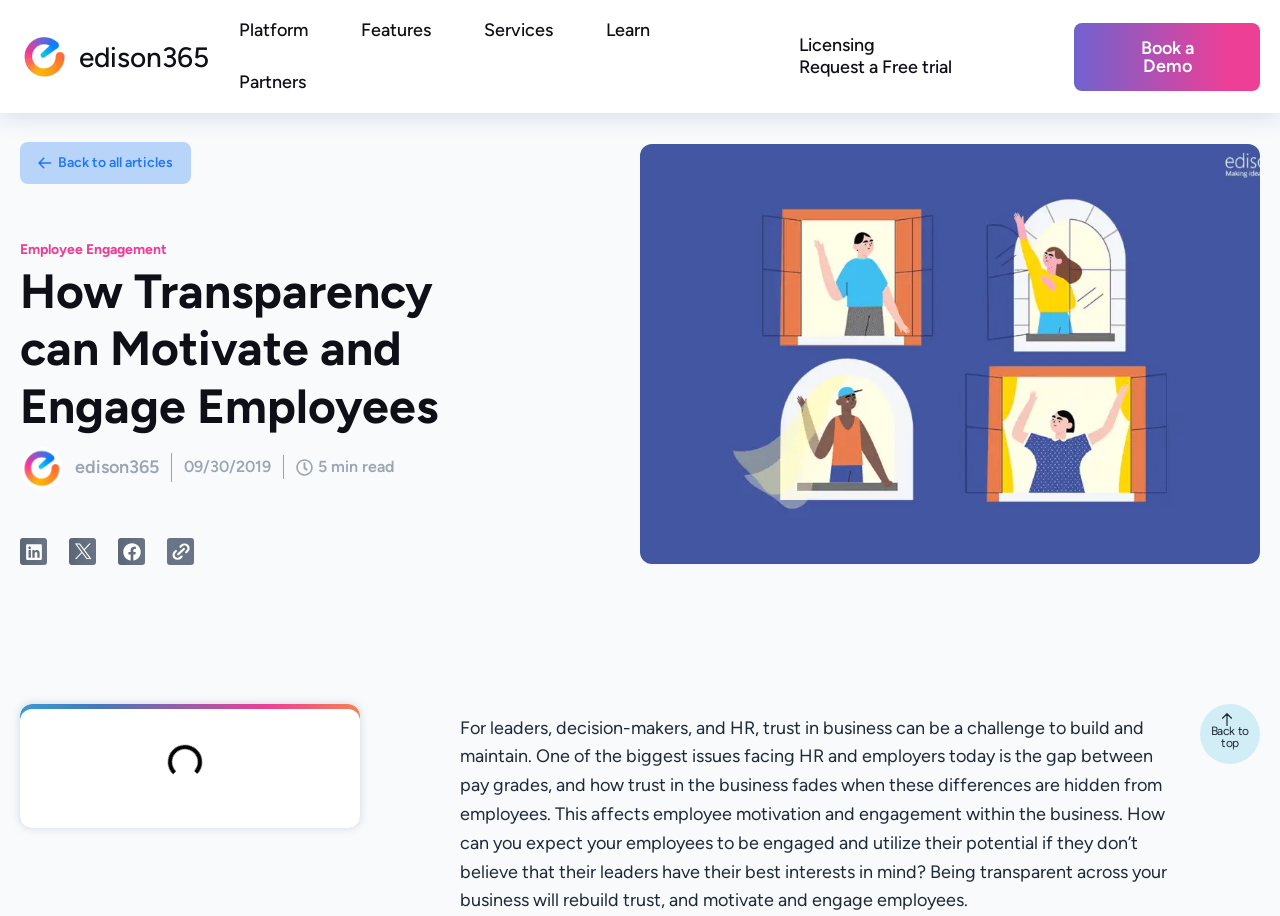Identify the coordinates of the bounding box for the element that must be clicked to accomplish the instruction: "Go back to top".

[0.937, 0.768, 0.984, 0.834]